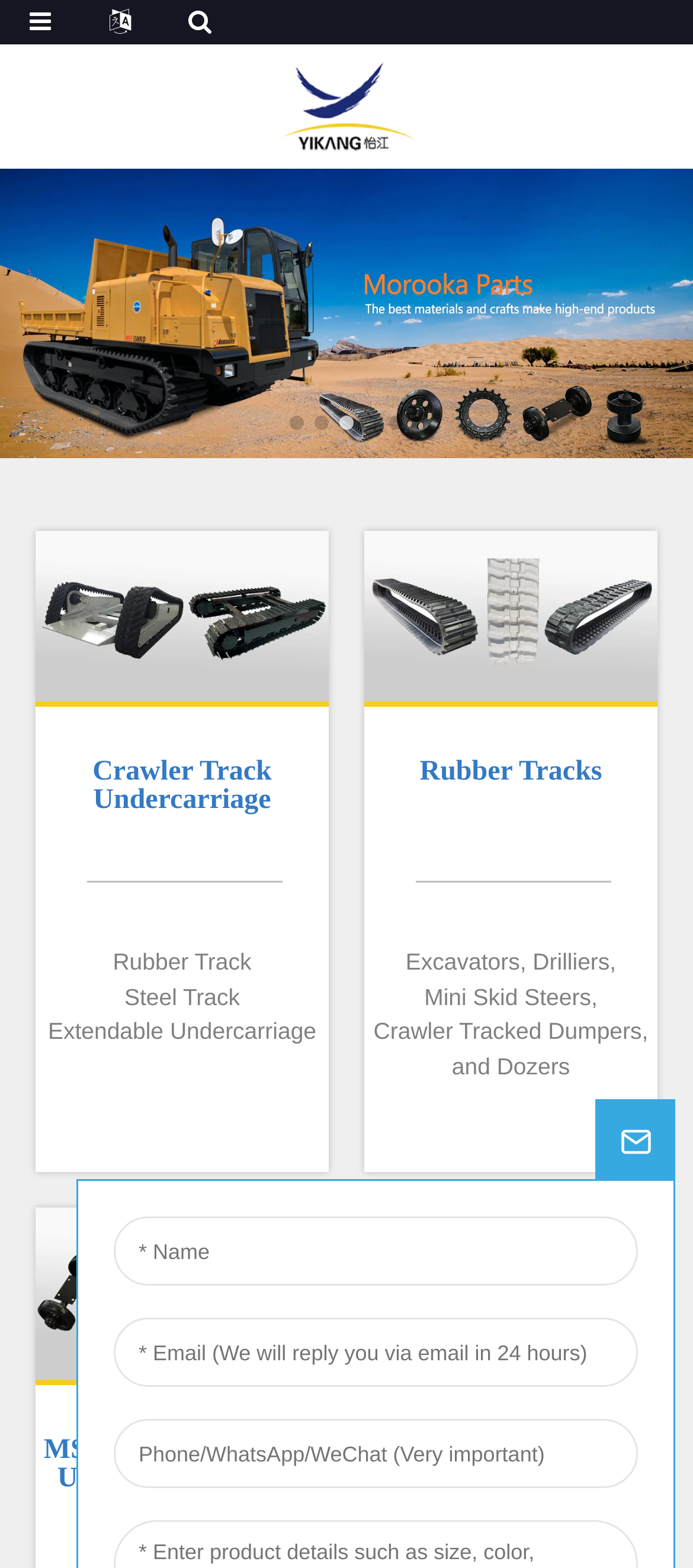Find the bounding box coordinates for the area you need to click to carry out the instruction: "Click the logo". The coordinates should be four float numbers between 0 and 1, indicated as [left, top, right, bottom].

[0.404, 0.057, 0.596, 0.076]